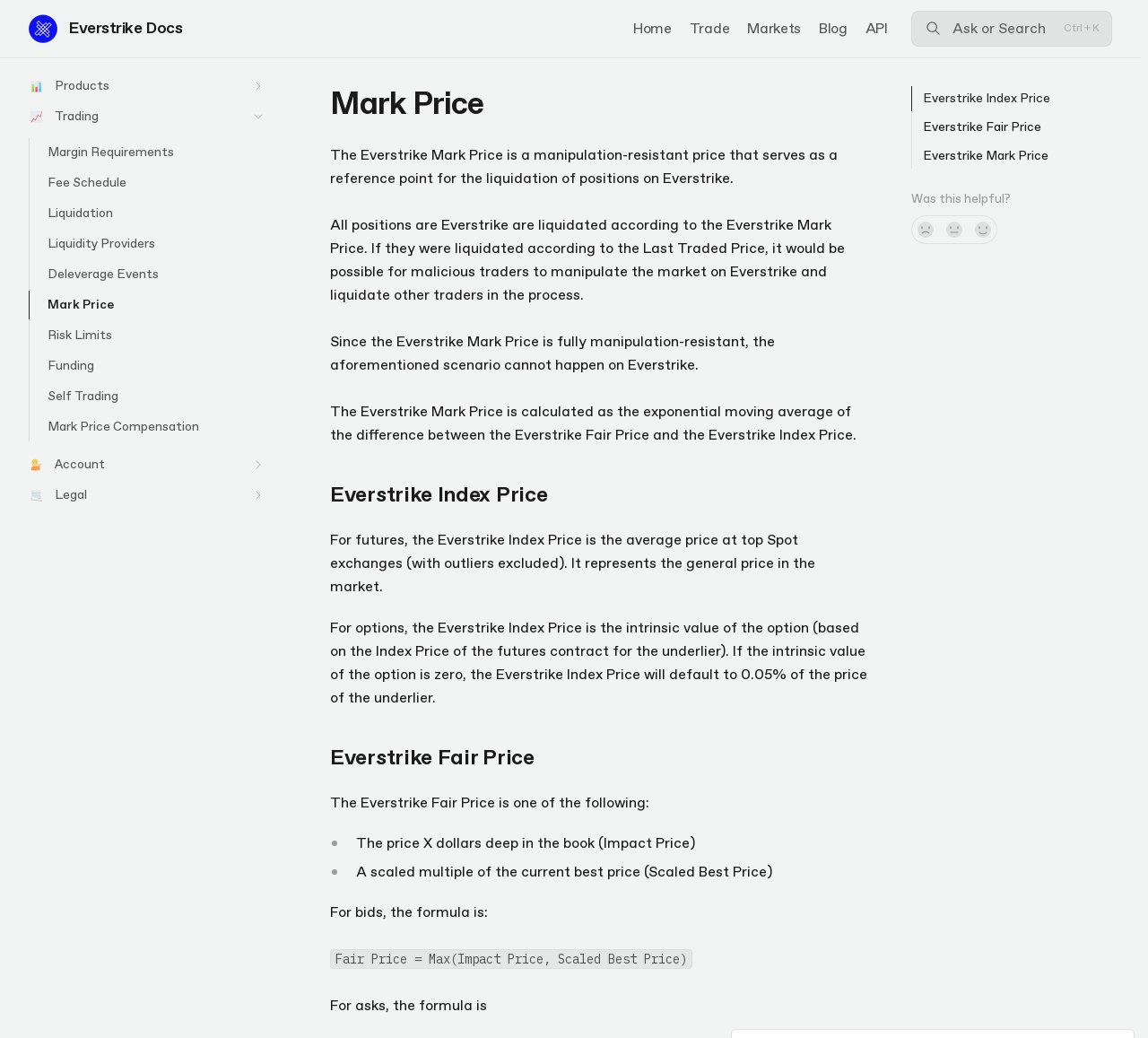Refer to the image and provide a thorough answer to this question:
How is the Everstrike Index Price calculated for futures?

The Everstrike Index Price for futures is calculated as the average price at top Spot exchanges, with outliers excluded. This represents the general price in the market.